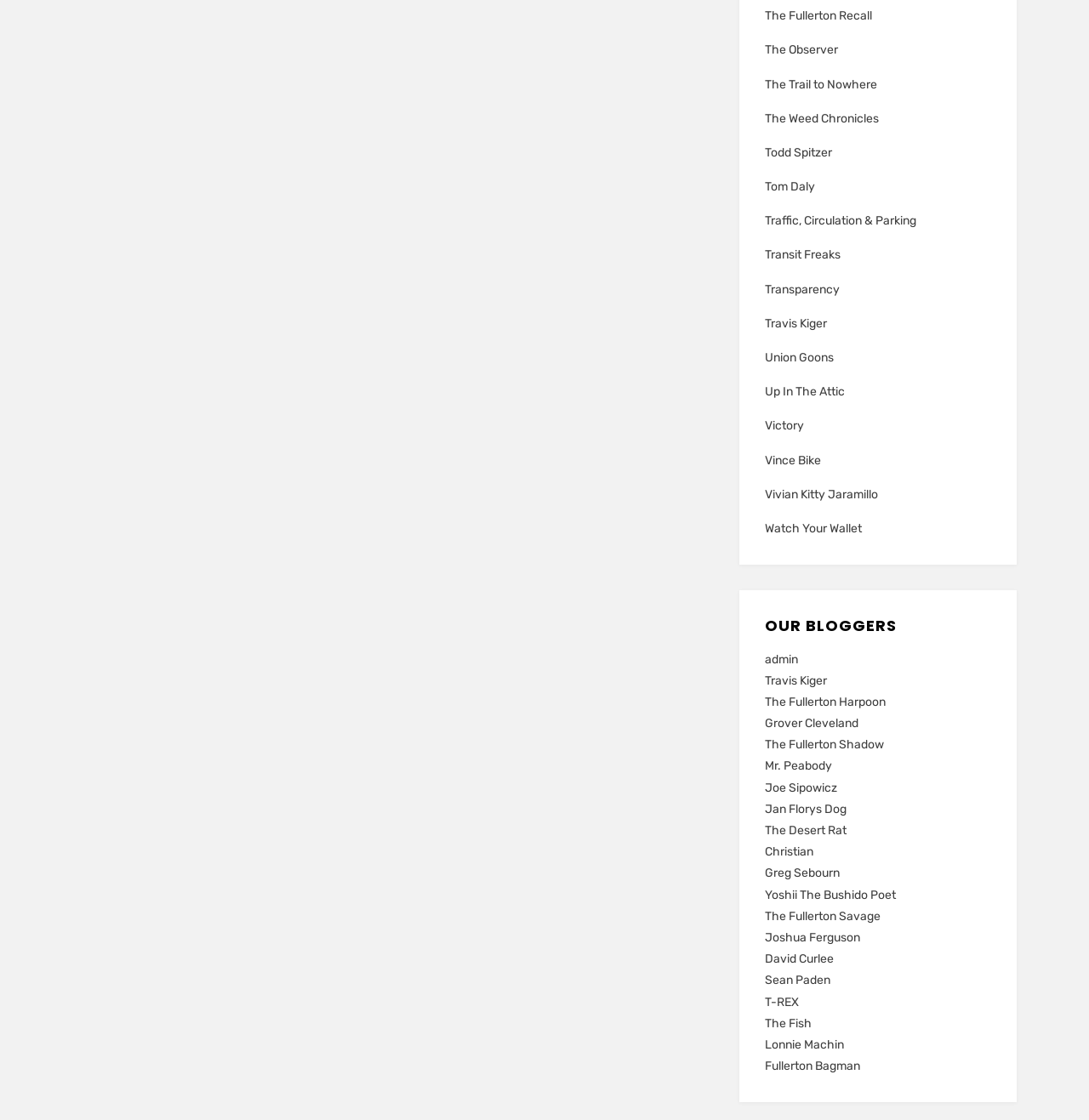Provide a brief response to the question below using a single word or phrase: 
How many links are there above the 'OUR BLOGGERS' section?

29